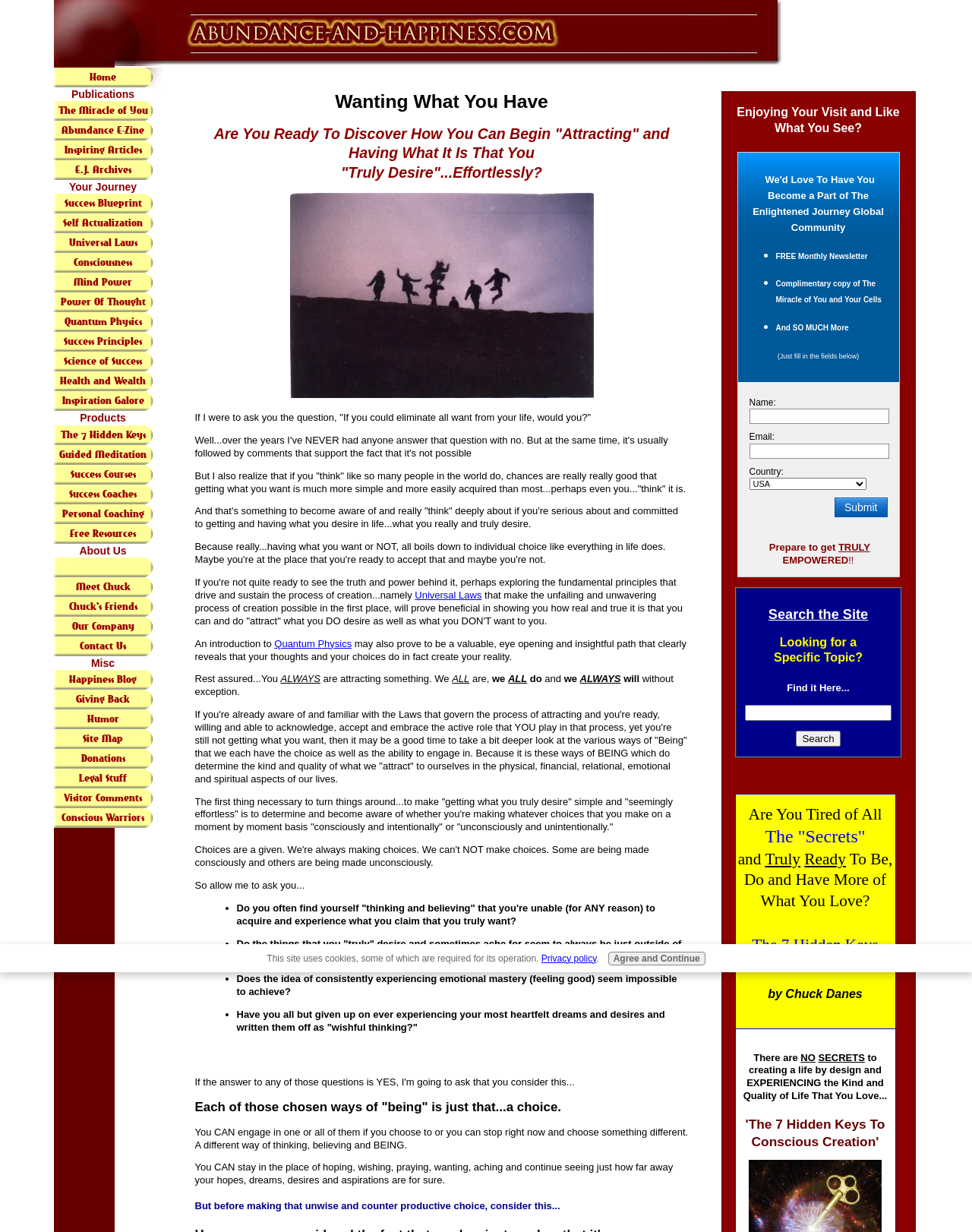What is the author's suggestion for getting what you truly want?
Please describe in detail the information shown in the image to answer the question.

The author suggests that making conscious and intentional choices is necessary to get what you truly want, as opposed to making unconscious and unintentional choices, which can lead to not getting what you want.